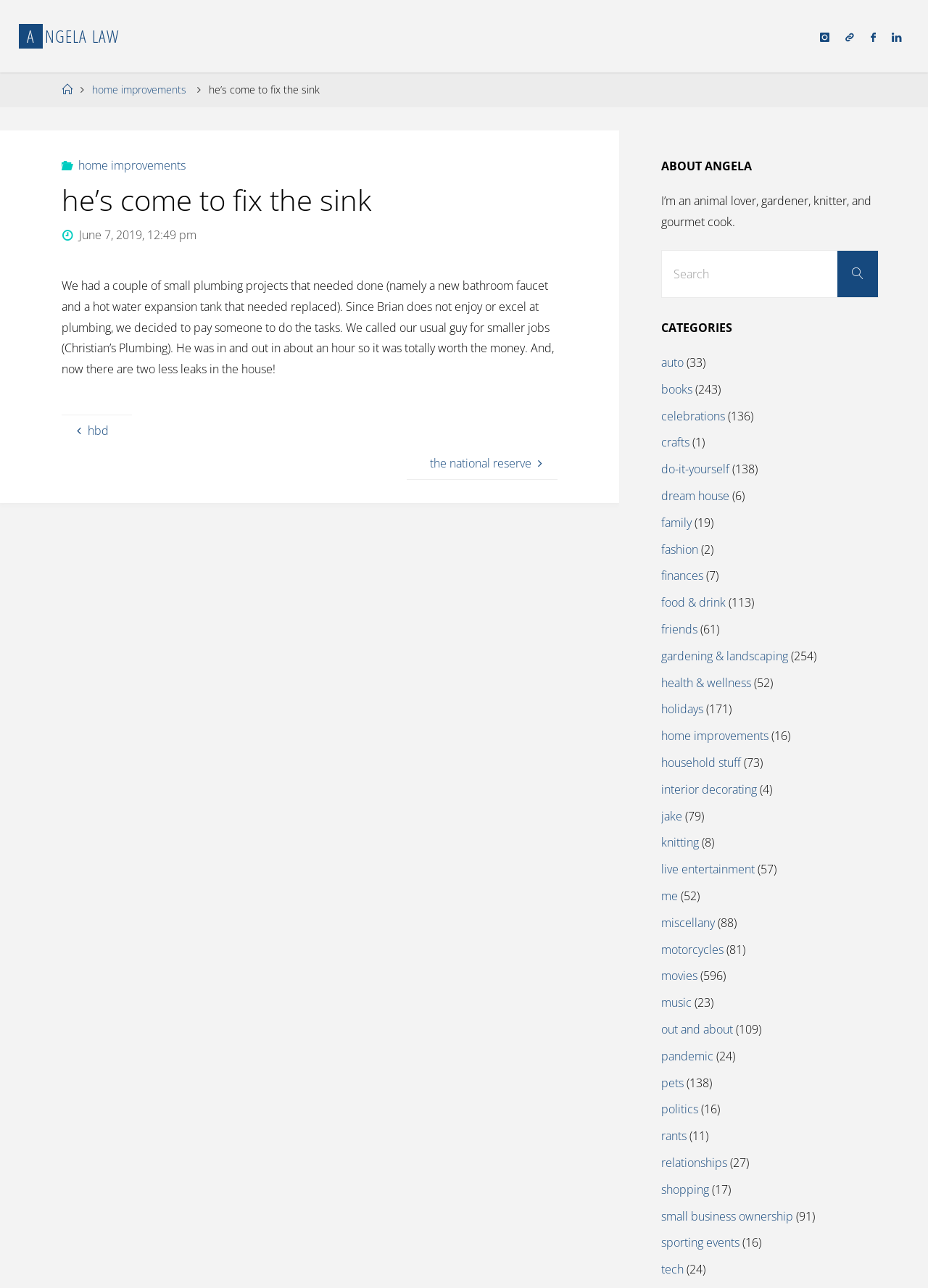Please use the details from the image to answer the following question comprehensively:
What is the date of the post?

The date of the post is June 7, 2019, 12:49 pm, which can be found in the header section of the webpage, where it says 'Date' and lists the specific date and time.